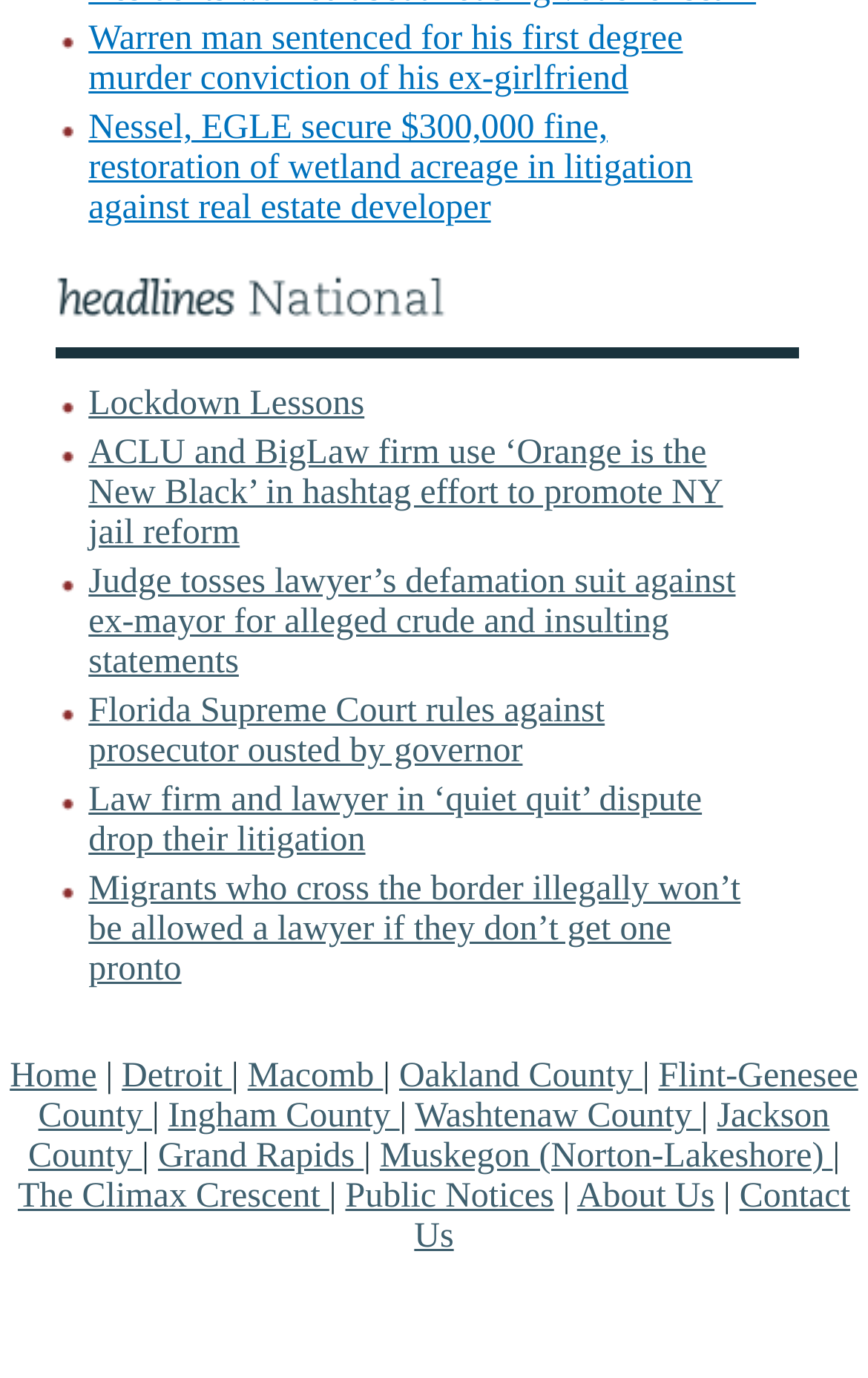Kindly determine the bounding box coordinates for the clickable area to achieve the given instruction: "Visit the About Us page".

None